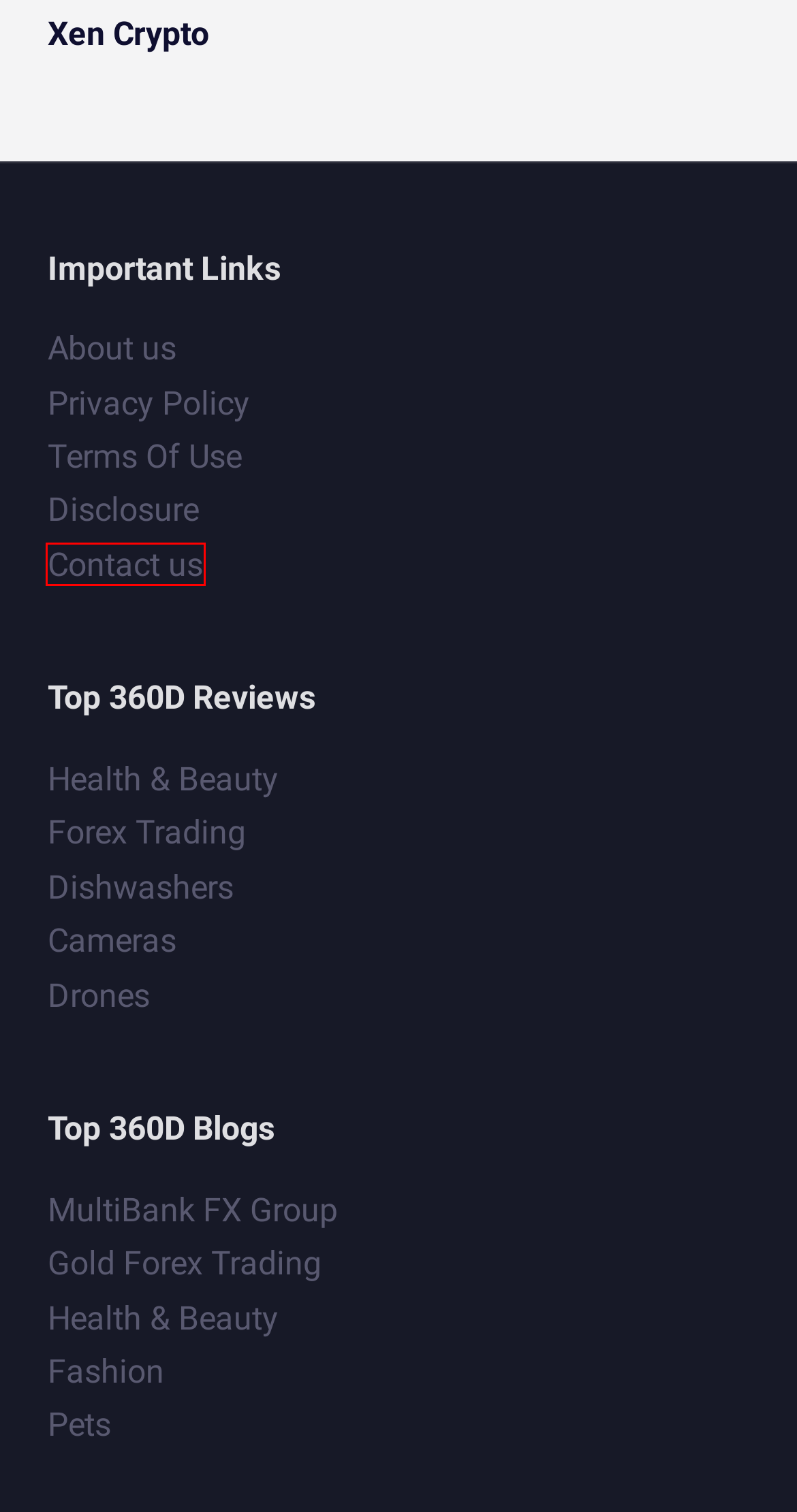Look at the screenshot of a webpage, where a red bounding box highlights an element. Select the best description that matches the new webpage after clicking the highlighted element. Here are the candidates:
A. Gold Forex Trading: Unlocking Opportunities | Reviews 360D
B. Pets - Reviews 360D 2024
C. Dishwasher - Reviews 360D
D. Contact - Reviews 360D
E. Forex Trading - A Comprehensive Guide For A Success Journey👌️
F. Health & Beauty - Reviews 360D
G. Drones - Reviews 360D
H. Health & Beauty - Reviews 360D 2024

D